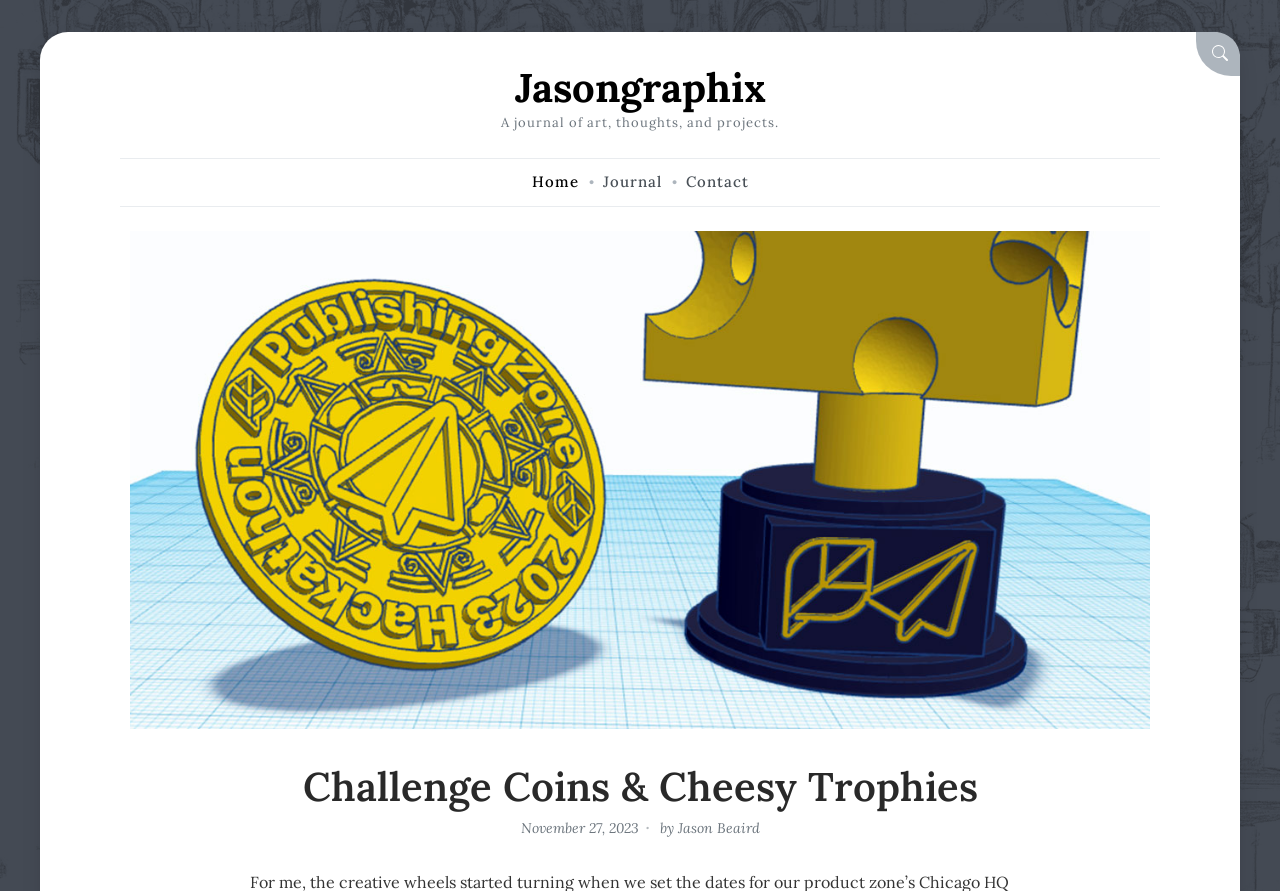What is the date of the current article? From the image, respond with a single word or brief phrase.

November 27, 2023